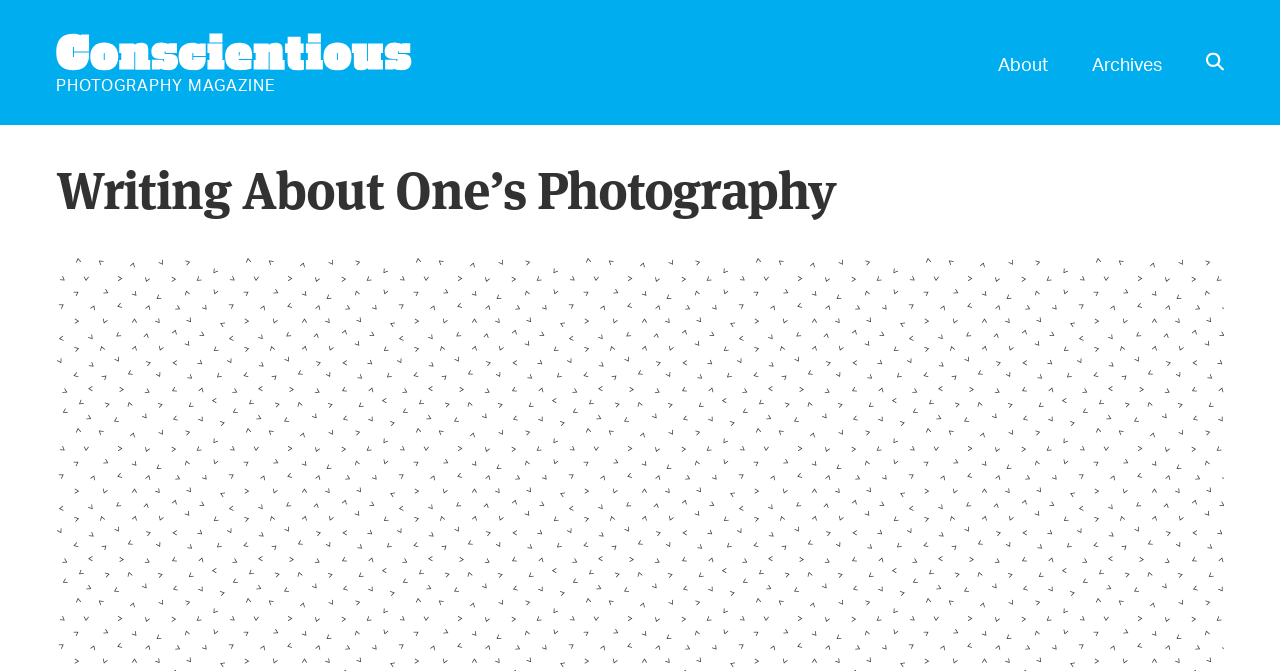How many images are in the navigation section?
We need a detailed and exhaustive answer to the question. Please elaborate.

I counted the number of image elements in the primary navigation section and found two images, one associated with the 'CONSCIENTIOUS PHOTOGRAPHY MAGAZINE' link and another associated with the 'OPEN SEARCH MODULE' button.